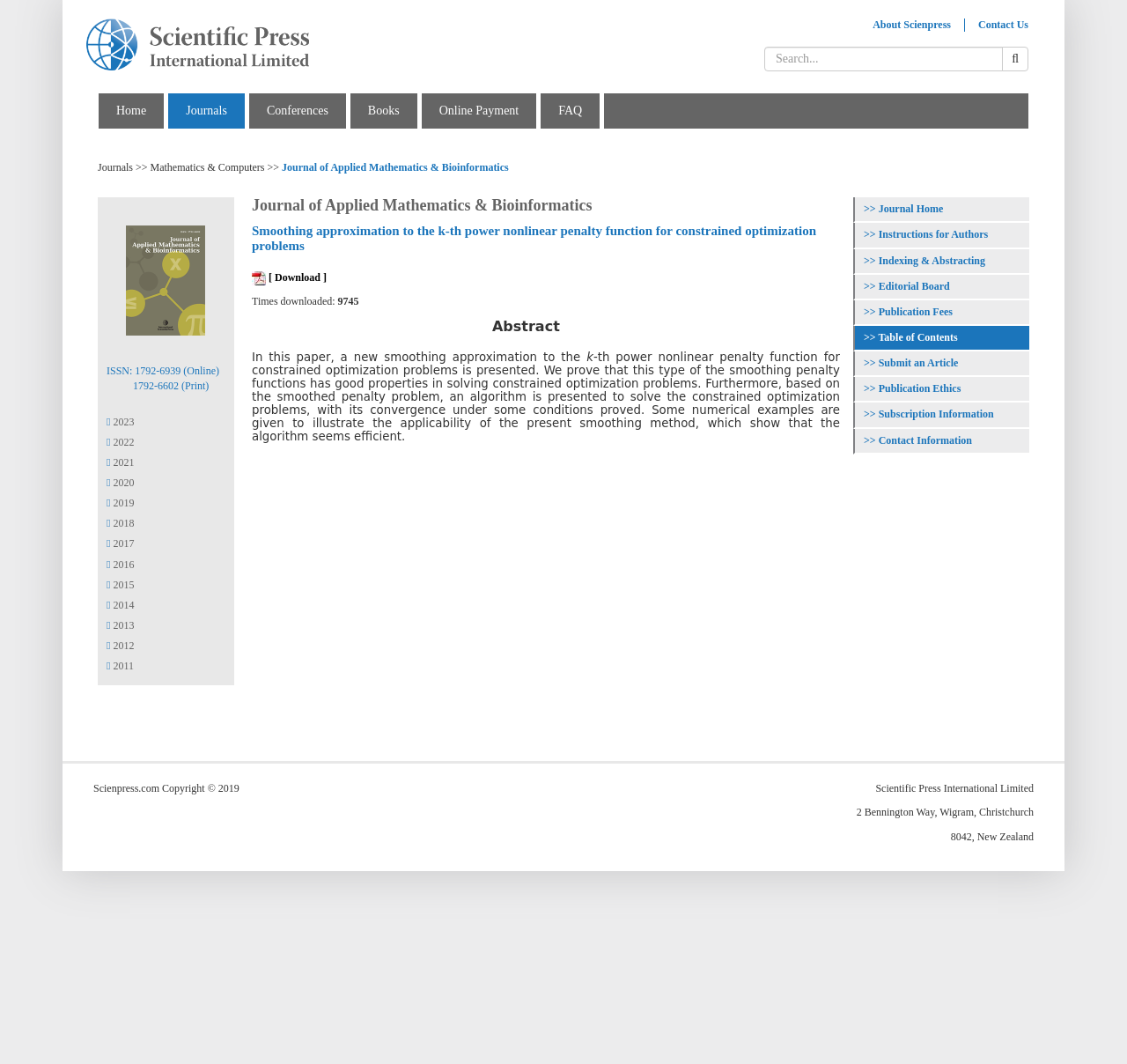Locate the bounding box coordinates of the segment that needs to be clicked to meet this instruction: "Download the PDF".

[0.238, 0.255, 0.29, 0.267]